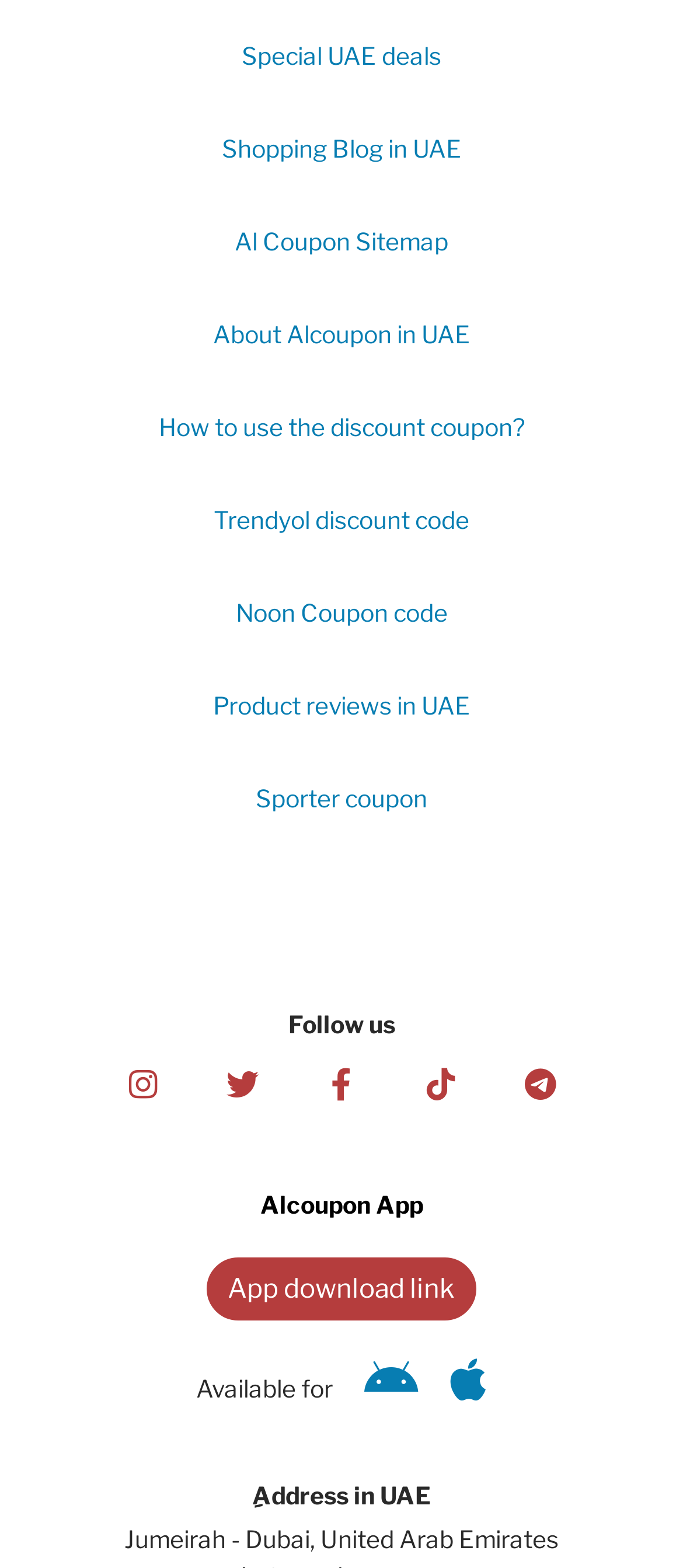Determine the bounding box coordinates of the clickable area required to perform the following instruction: "Follow Alcoupon on social media". The coordinates should be represented as four float numbers between 0 and 1: [left, top, right, bottom].

[0.15, 0.677, 0.268, 0.703]